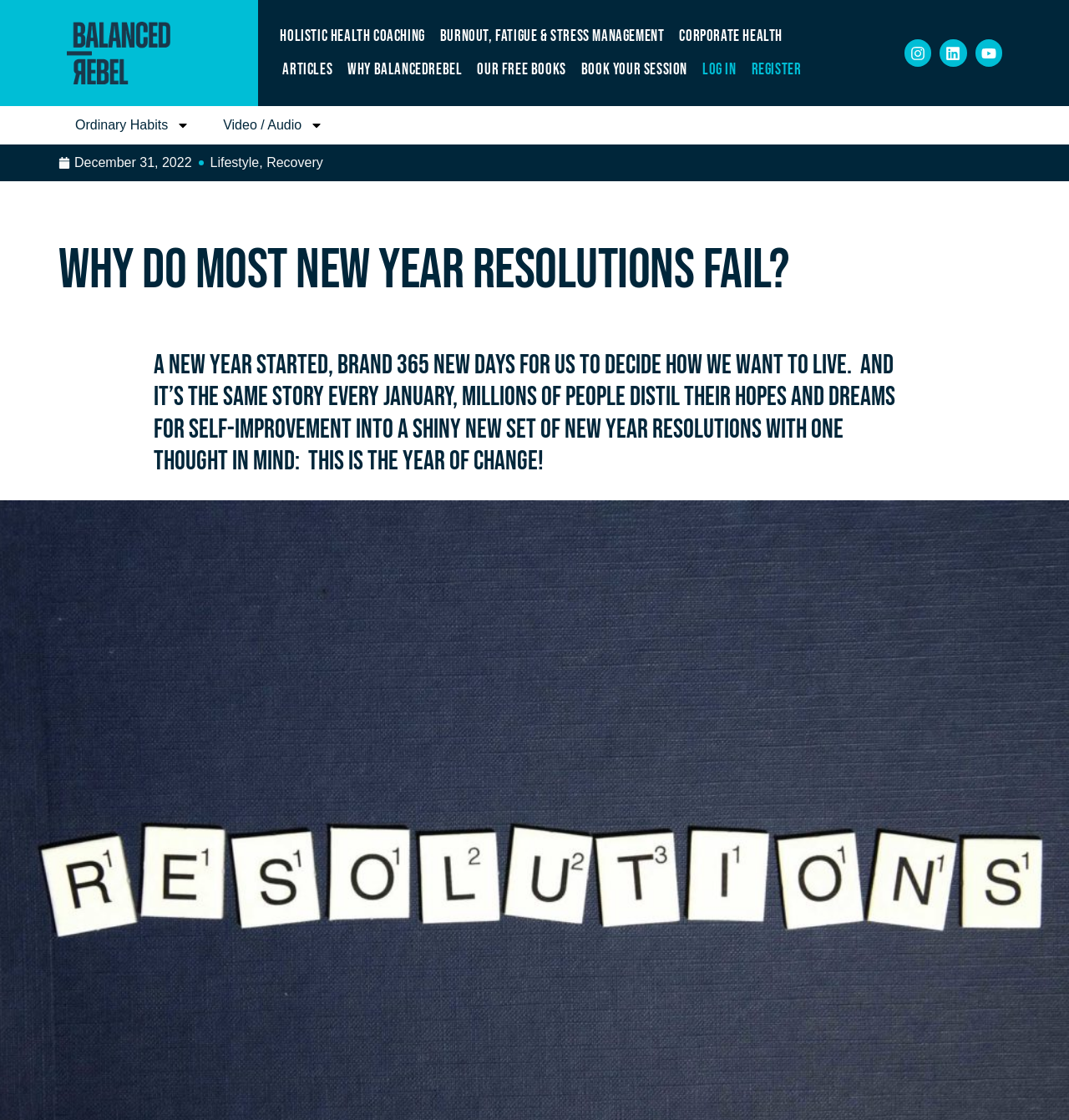Pinpoint the bounding box coordinates of the clickable element to carry out the following instruction: "Book a session."

[0.539, 0.047, 0.648, 0.077]